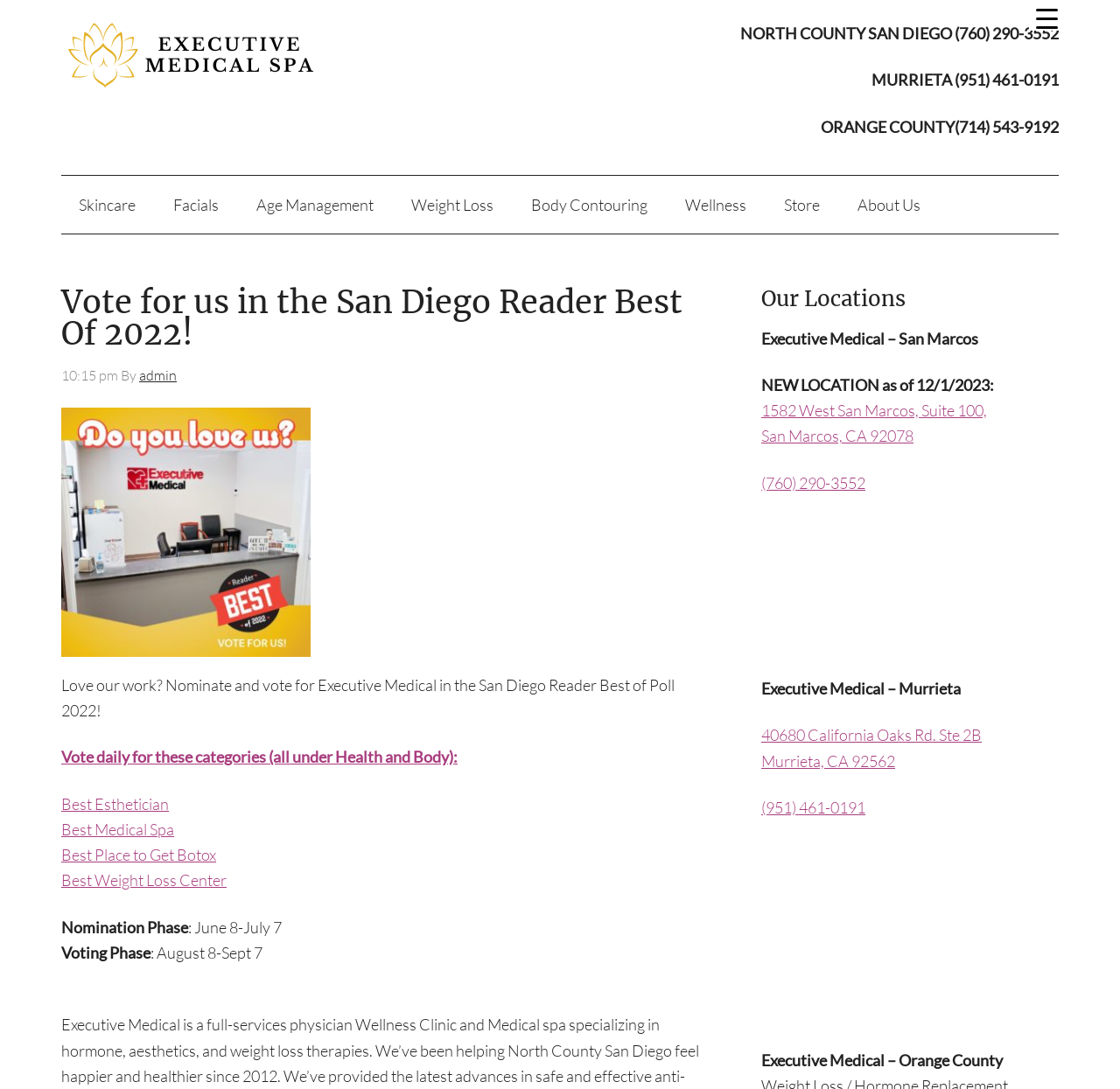Locate the bounding box coordinates of the element that should be clicked to fulfill the instruction: "Call the 'Murrieta' location".

[0.68, 0.732, 0.773, 0.75]